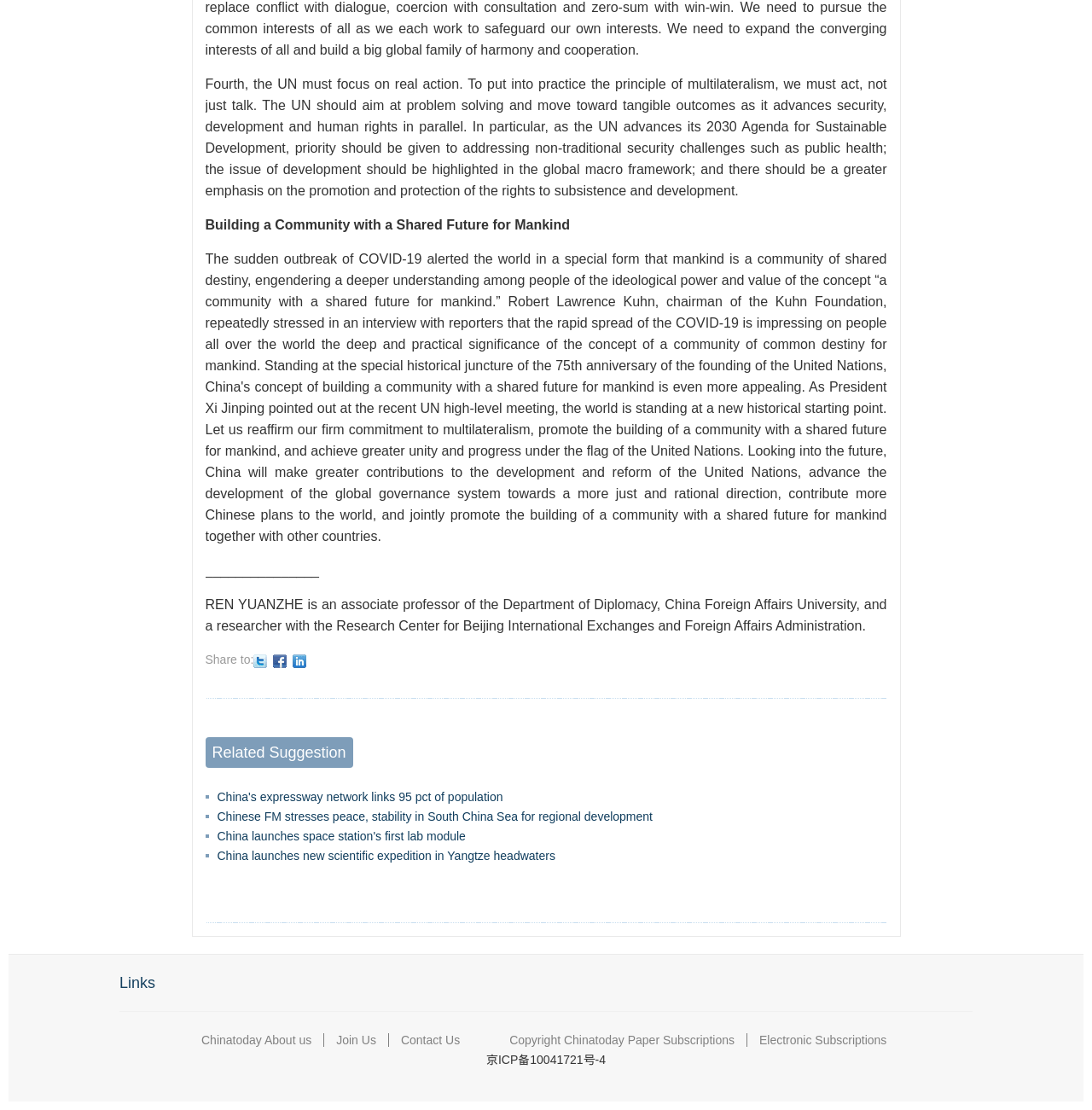Find the bounding box coordinates of the element I should click to carry out the following instruction: "View recent posts".

None